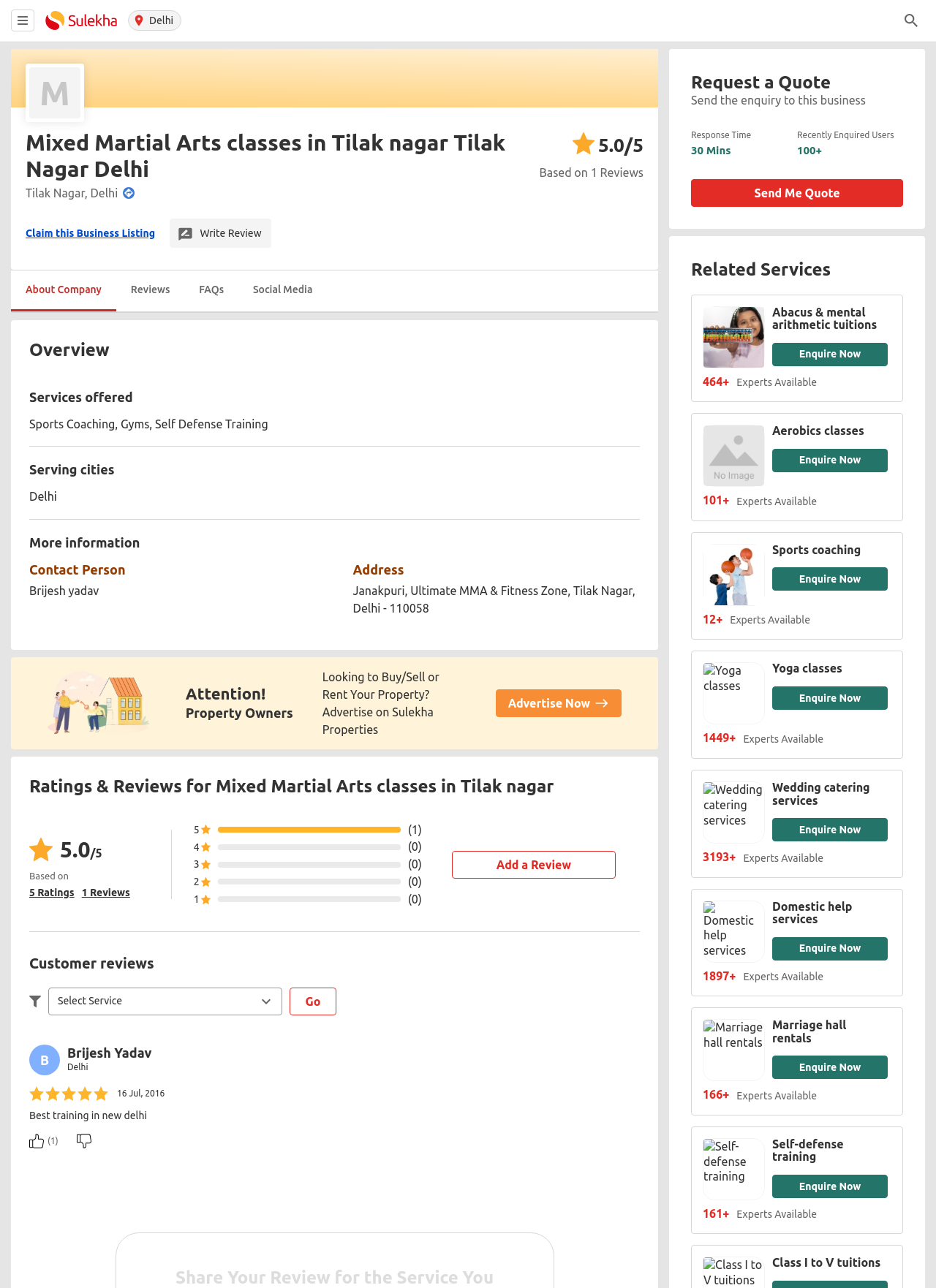Please specify the bounding box coordinates for the clickable region that will help you carry out the instruction: "Send a quote request".

[0.738, 0.139, 0.965, 0.161]